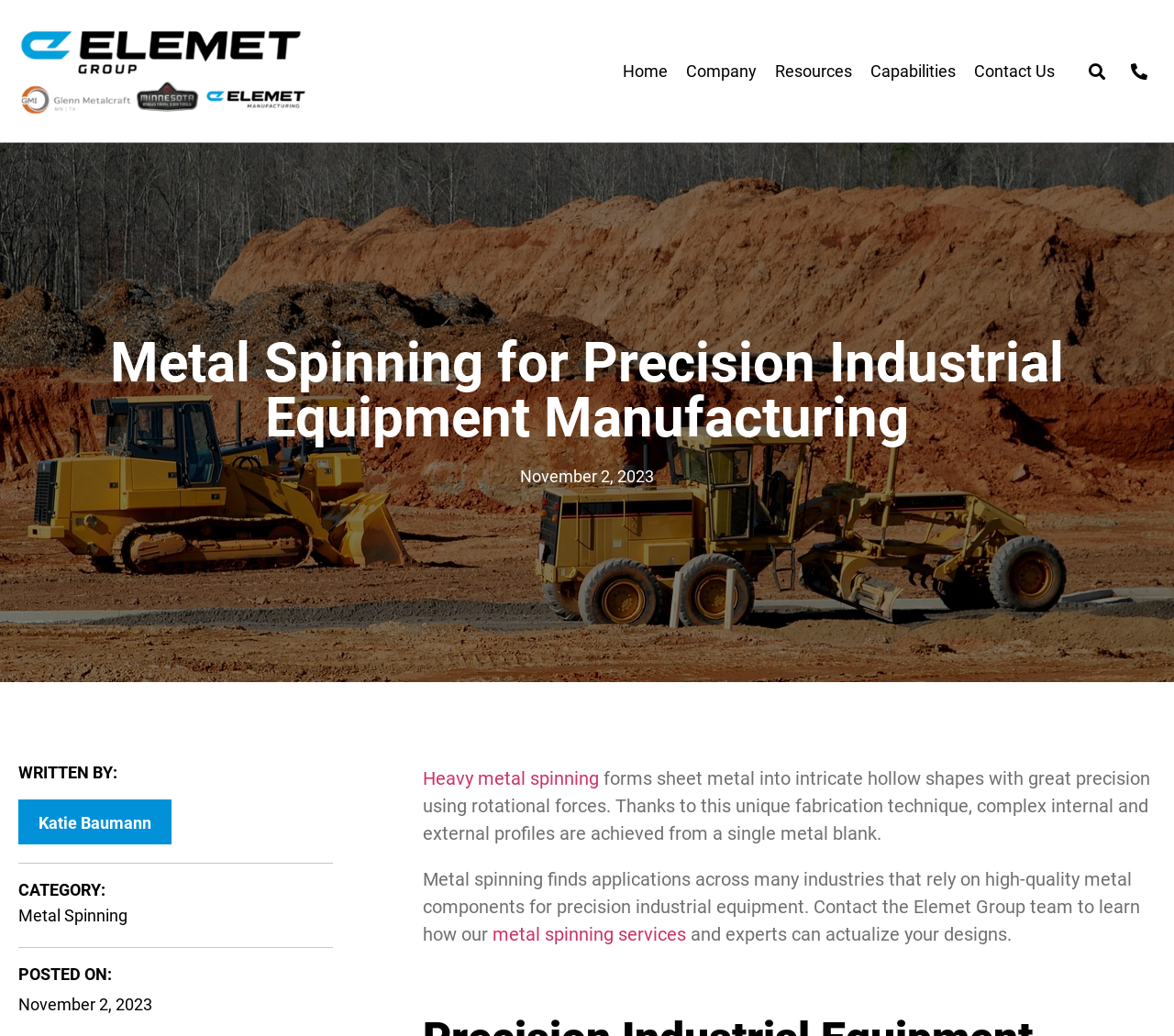Locate the heading on the webpage and return its text.

Metal Spinning for Precision Industrial Equipment Manufacturing